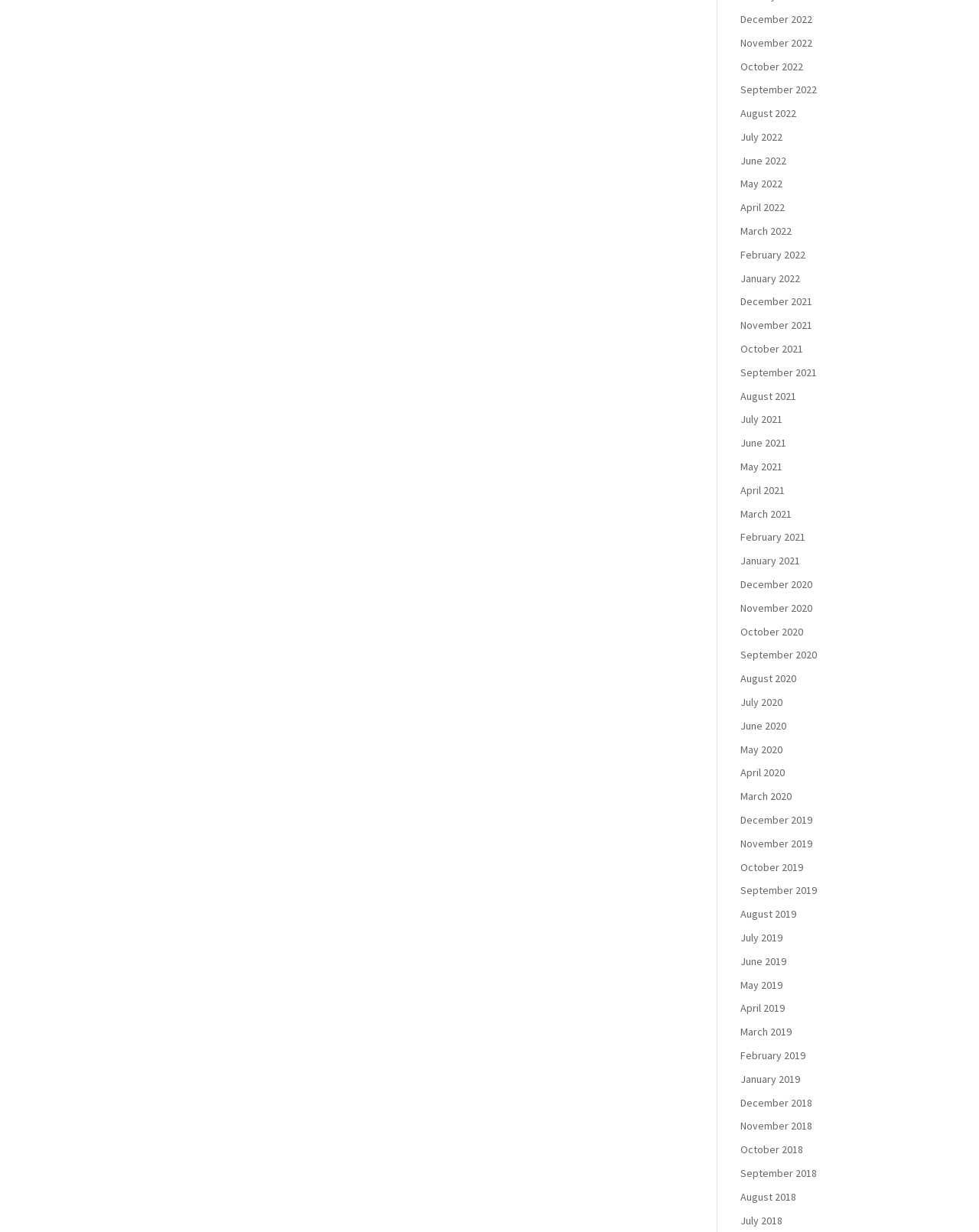Please respond to the question with a concise word or phrase:
What is the earliest month listed?

December 2018